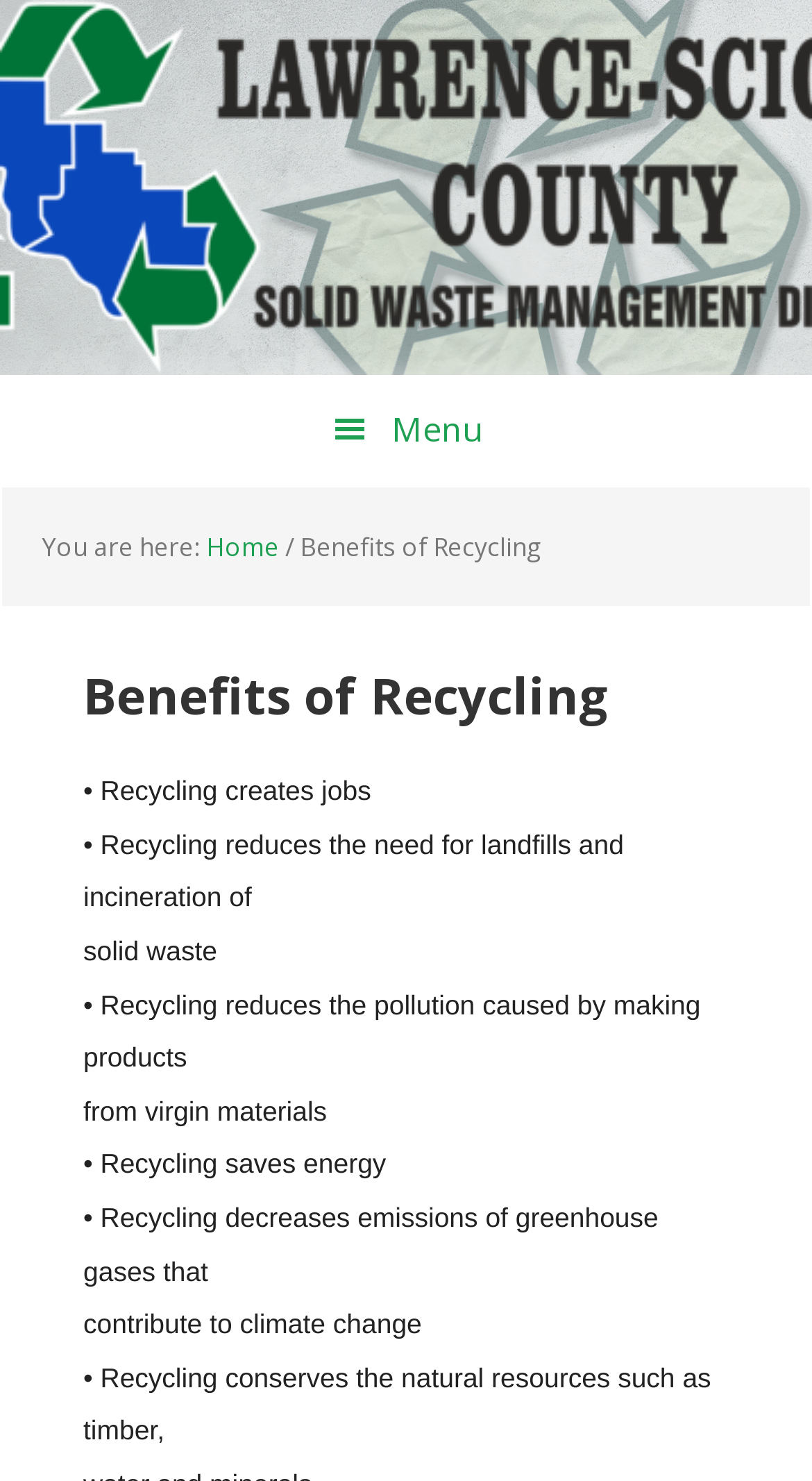What is the last benefit of recycling listed?
Examine the image and provide an in-depth answer to the question.

The last benefit of recycling listed is '• Recycling conserves the natural resources such as timber,' which can be found at the bottom of the list of benefits.